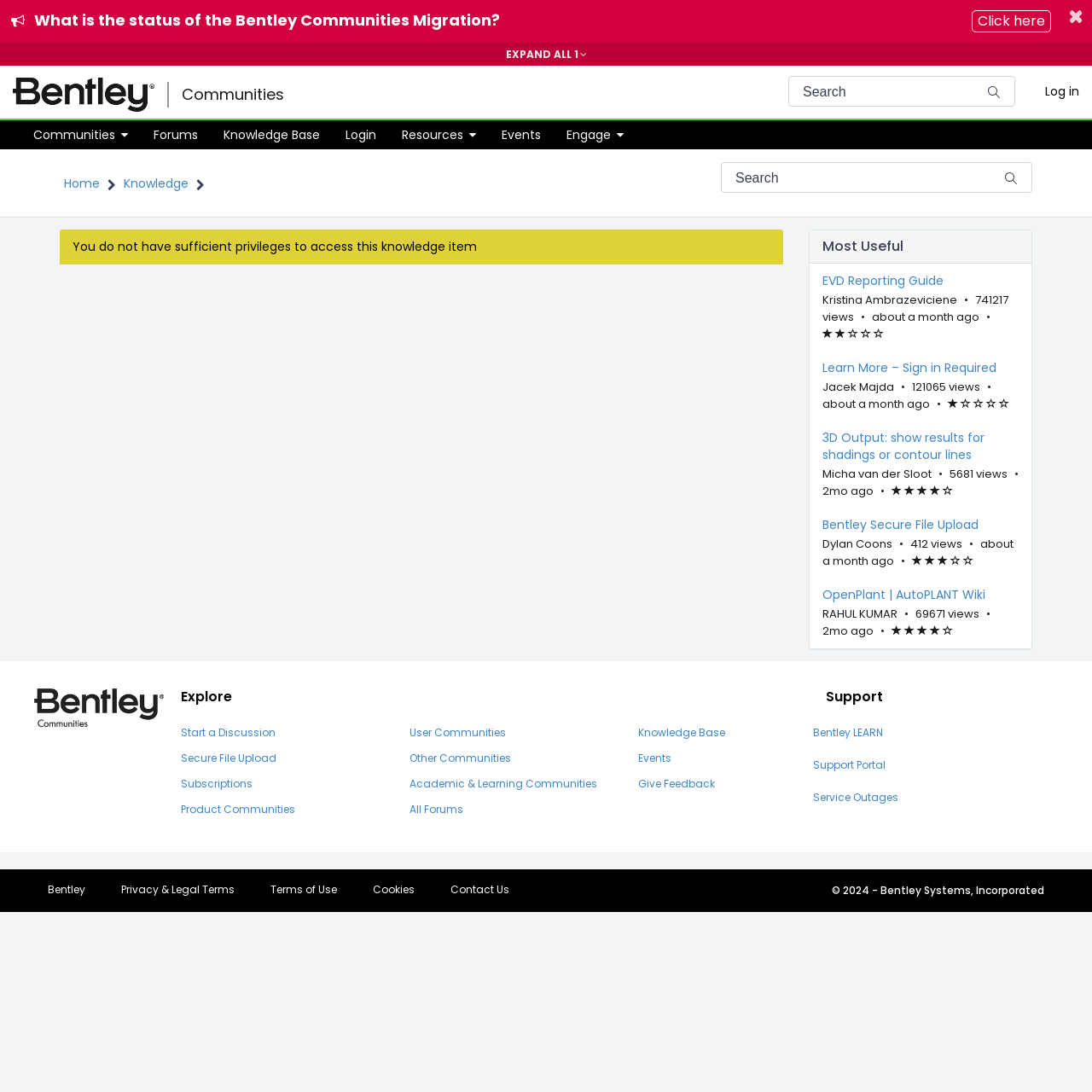What is the purpose of the 'Secure File Upload' link?
Please interpret the details in the image and answer the question thoroughly.

The webpage has a footer section with several links, including 'Secure File Upload'. The purpose of this link is likely to allow users to upload files securely.